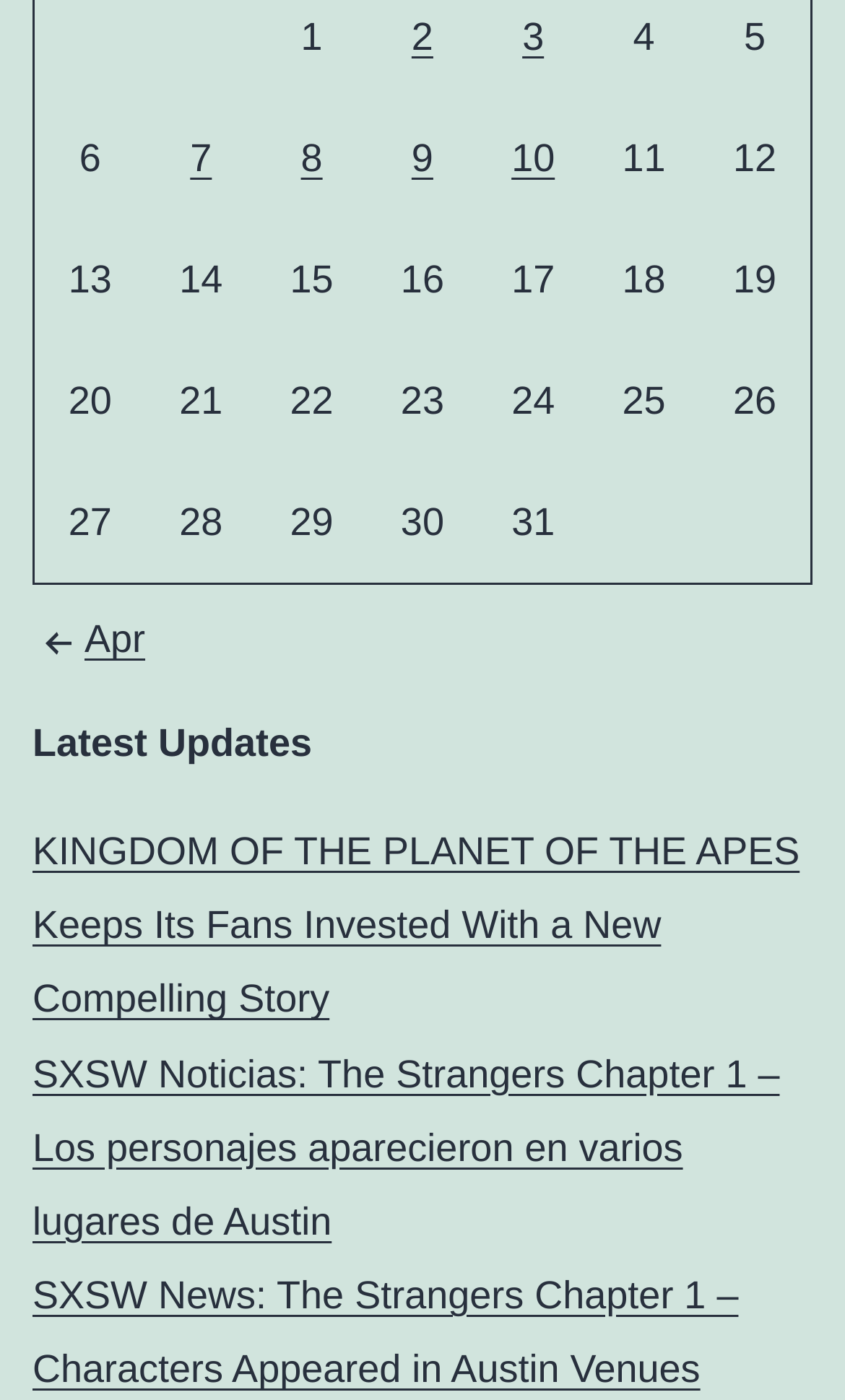Give a one-word or one-phrase response to the question:
How many grid cells are there in the first row?

9